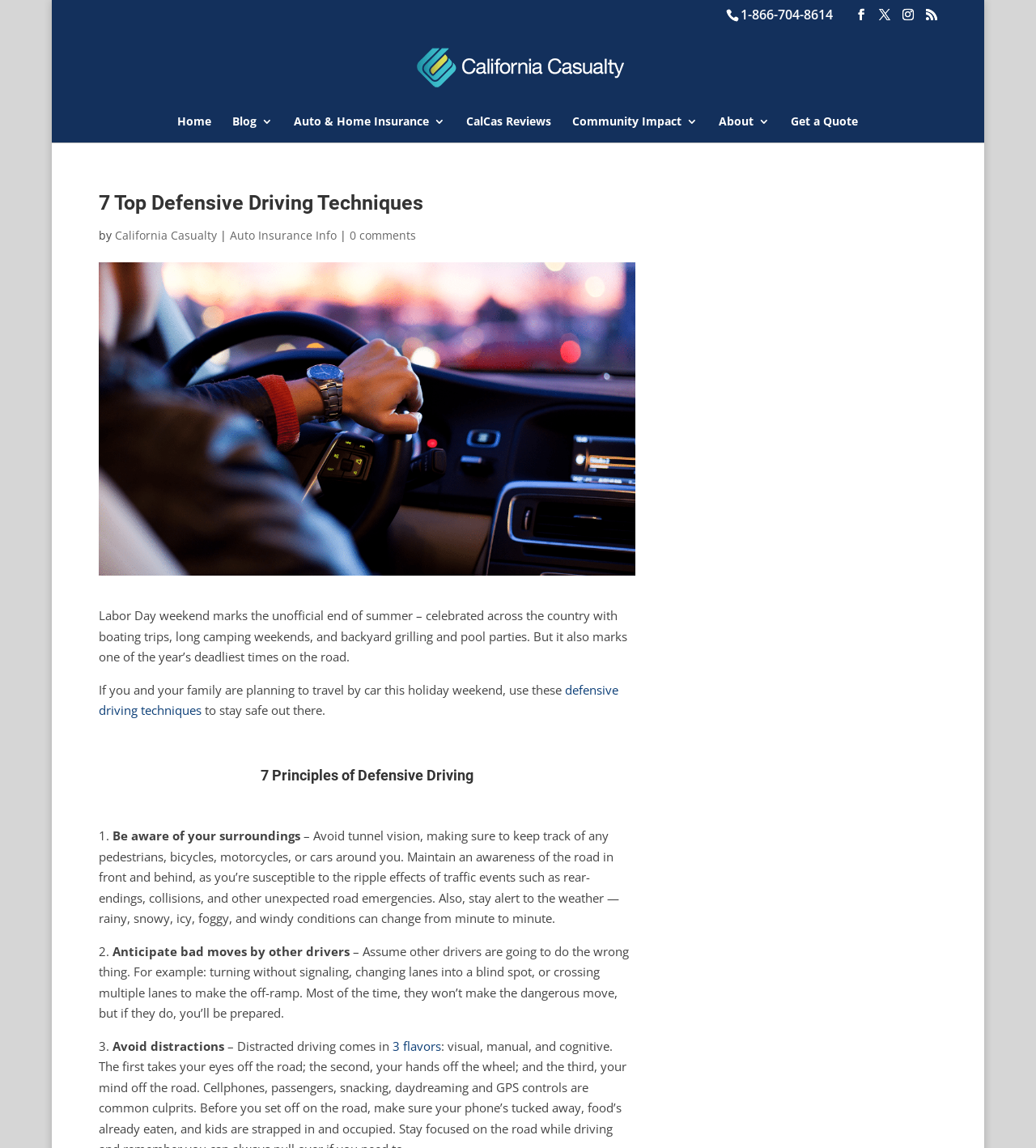Please give the bounding box coordinates of the area that should be clicked to fulfill the following instruction: "Visit California Casualty website". The coordinates should be in the format of four float numbers from 0 to 1, i.e., [left, top, right, bottom].

[0.399, 0.051, 0.602, 0.065]